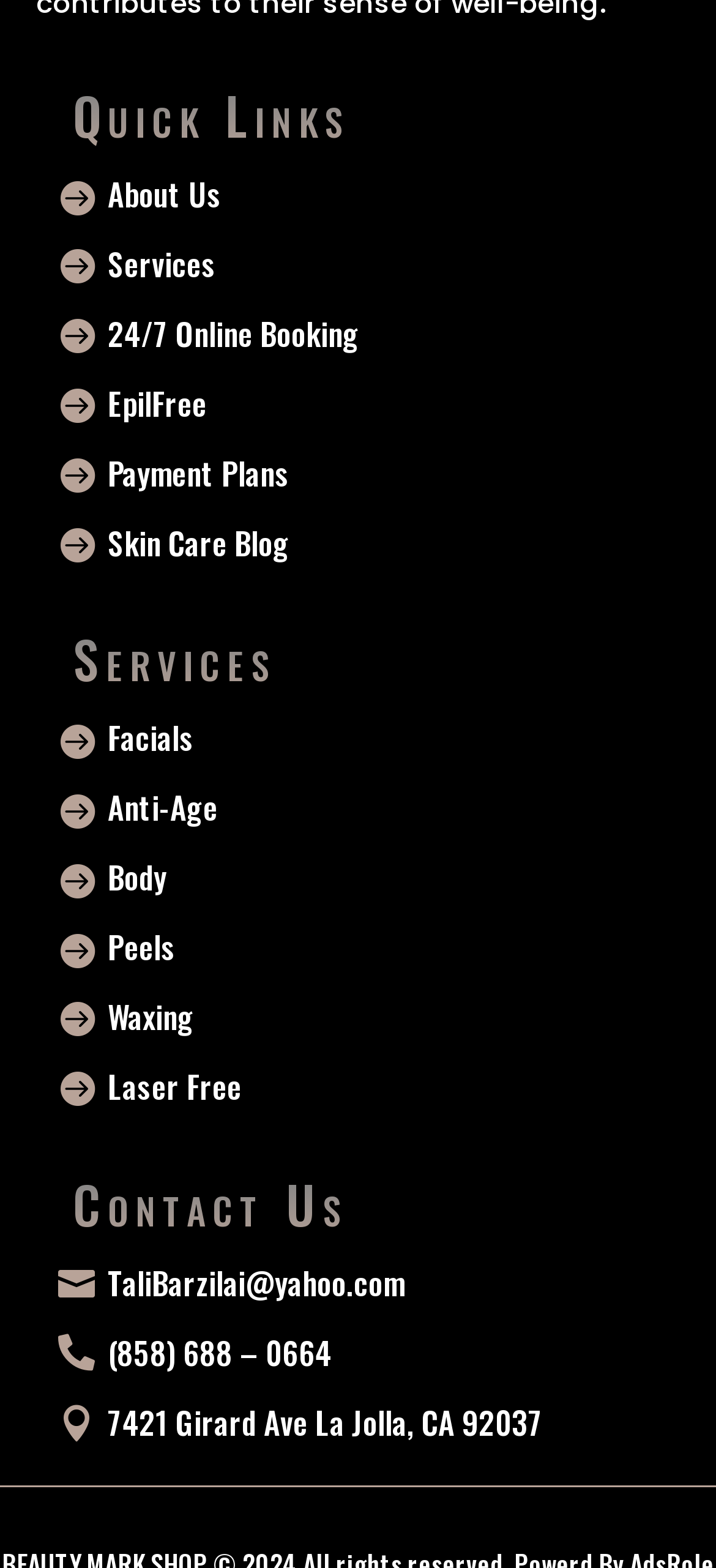What is the name of the skin care blog?
Please utilize the information in the image to give a detailed response to the question.

I found the answer by looking at the links under the 'Quick Links' heading, where I saw a link with the text 'Skin Care Blog'.